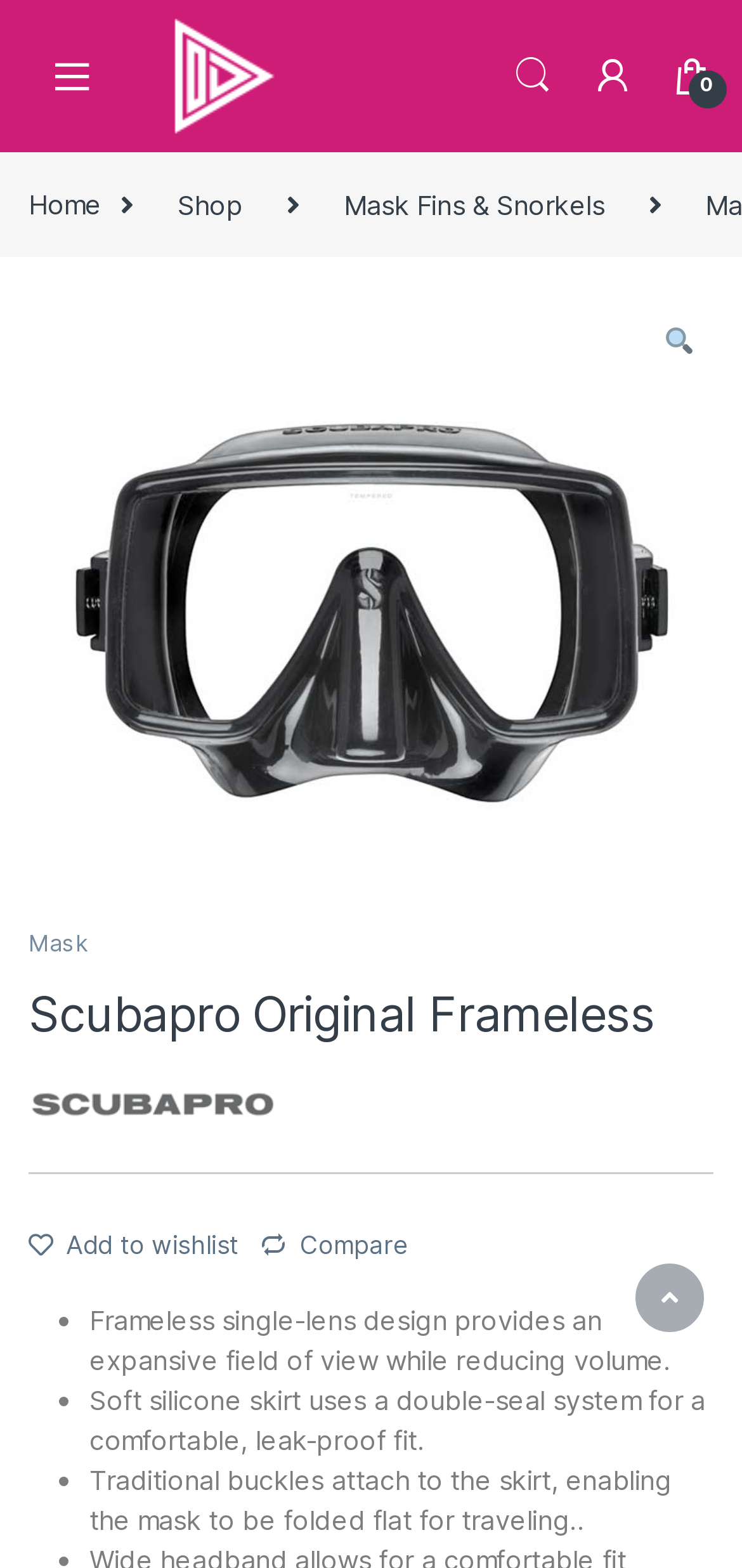Explain the webpage in detail, including its primary components.

This webpage is about a scuba diving product, specifically the Scubapro Original Frameless mask. At the top left corner, there is a button with an icon and a link to the website's homepage, "Singapore Scuba Diving Shop Online", accompanied by an image of the website's logo. 

On the top right side, there are several links, including "m Search", "r", and "n 0", which seem to be related to search functionality. Below these links, there is a navigation menu, also known as a breadcrumb, which shows the path from the homepage to the current product page, with links to "Home", "Shop", "Mask Fins & Snorkels", and the current product, "Scubapro Original Frameless".

Below the navigation menu, there is a large image of the product, accompanied by a link with the product name, "scubapro frameless". On the right side of the image, there is a link to the product category, "Mask". 

The main content of the webpage starts with a heading, "Scubapro Original Frameless", followed by a link to the brand, "Scubapro", which has an accompanying image. Below the brand link, there is a horizontal separator line. 

The product description is presented in a list format, with three bullet points. The first bullet point describes the frameless single-lens design, the second describes the soft silicone skirt, and the third describes the traditional buckles. 

On the right side of the product description, there are two links, "Add to wishlist" and "Compare". At the bottom right corner, there is a link to "Scroll to Top".